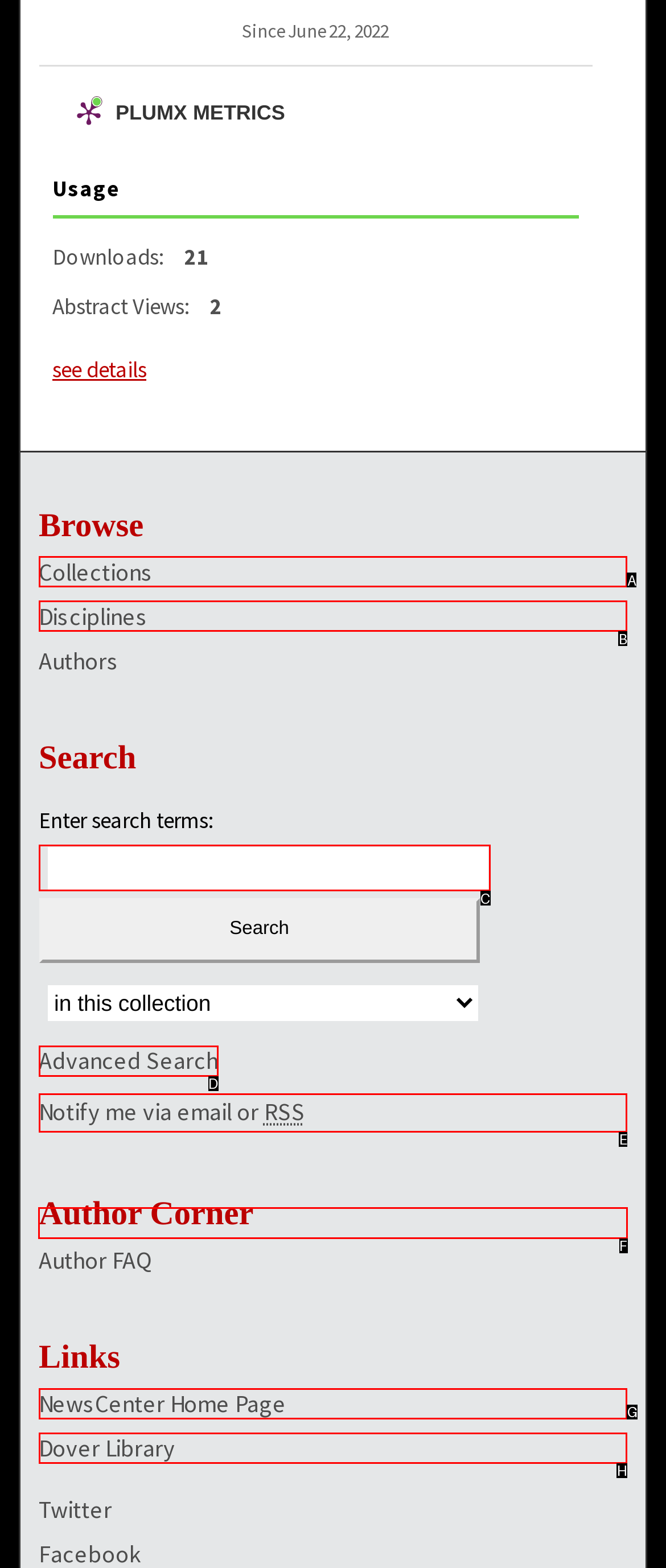Determine which HTML element should be clicked for this task: Search for publications in the library
Provide the option's letter from the available choices.

None